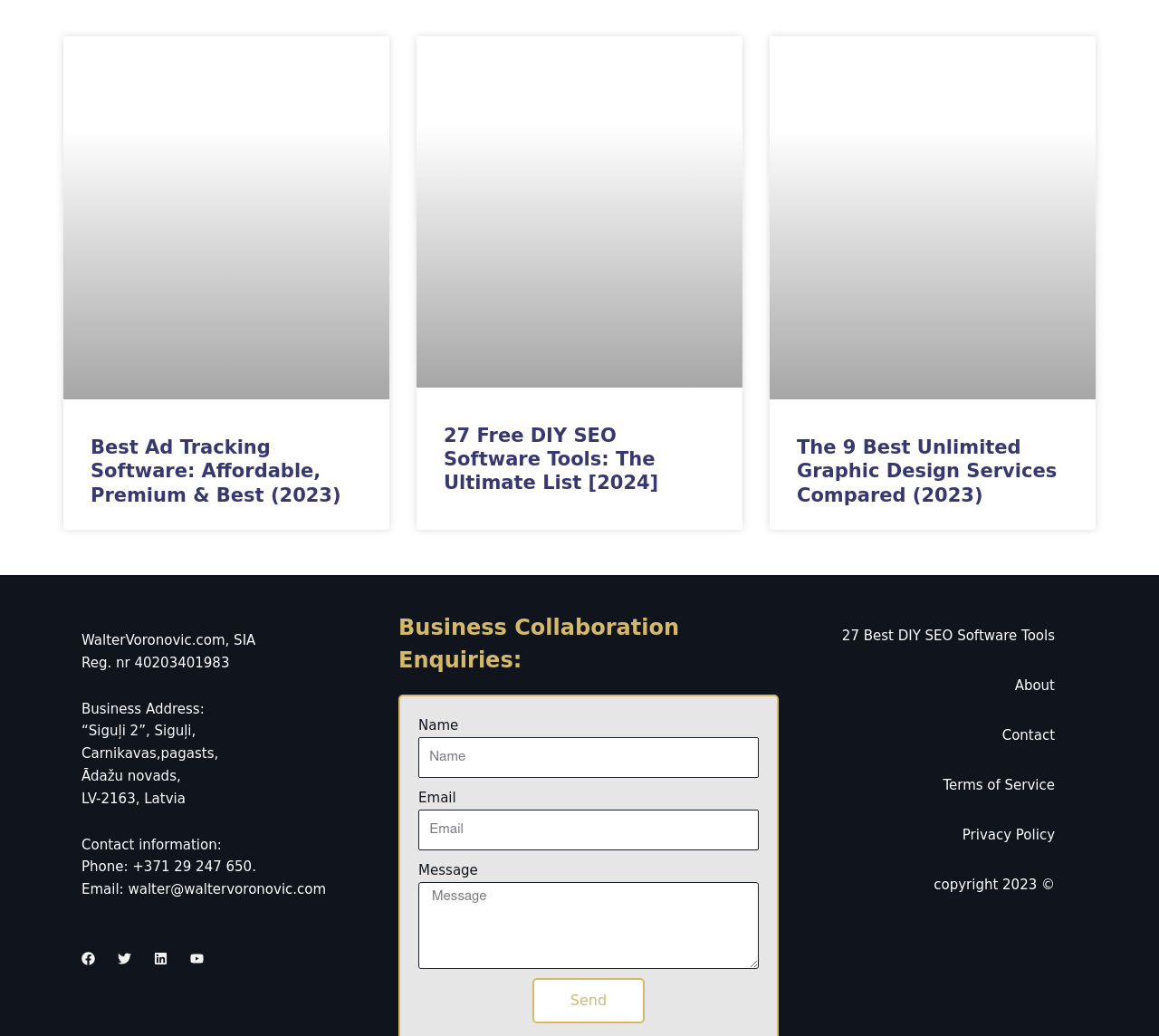Please examine the image and answer the question with a detailed explanation:
How many social media links are present in the webpage?

There are four social media links present in the webpage, which are Facebook, Twitter, Linkedin, and Youtube, each with its respective icon and link text.